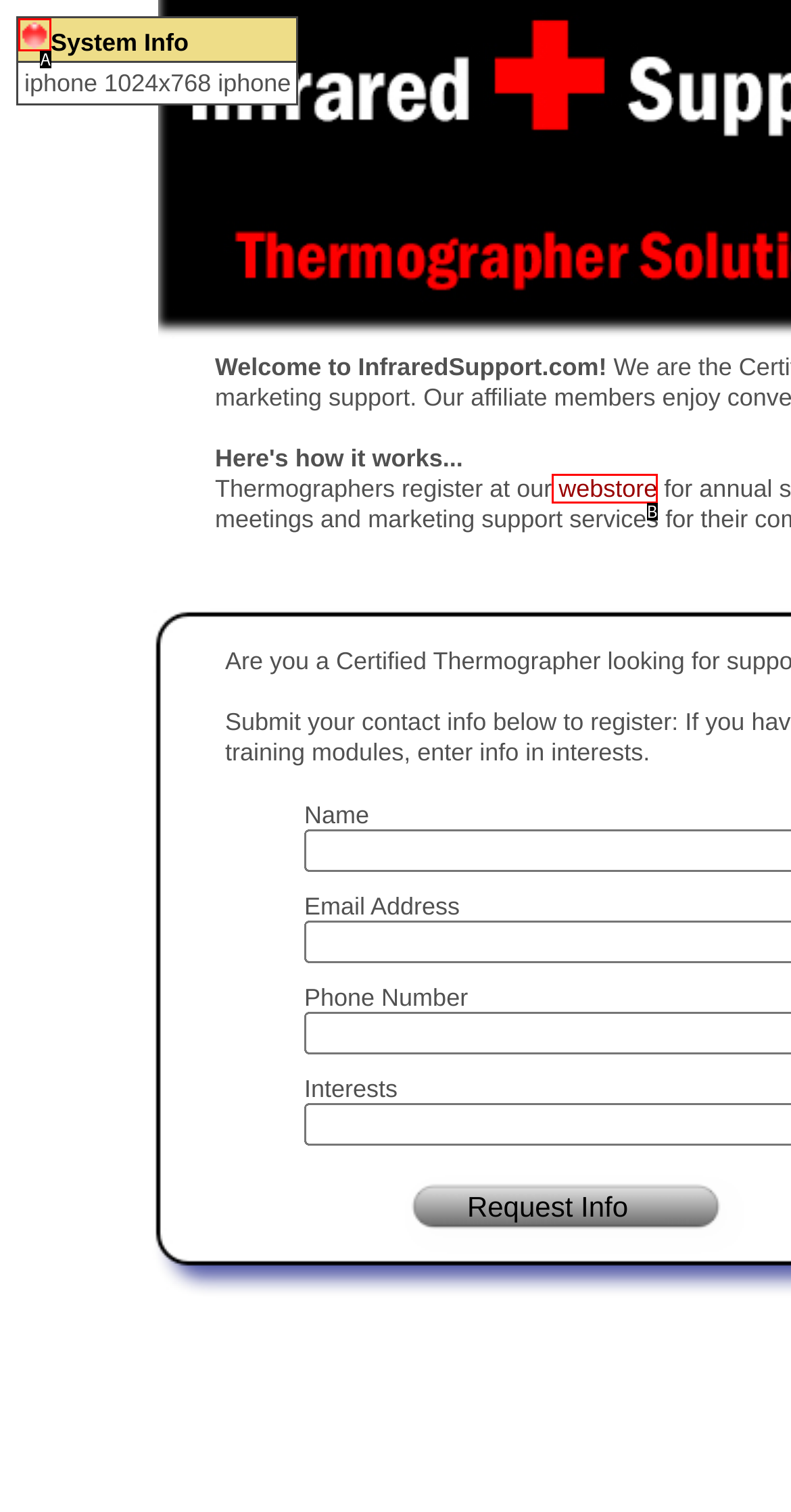Select the letter that corresponds to the UI element described as: parent_node: System Info title="close window"
Answer by providing the letter from the given choices.

A